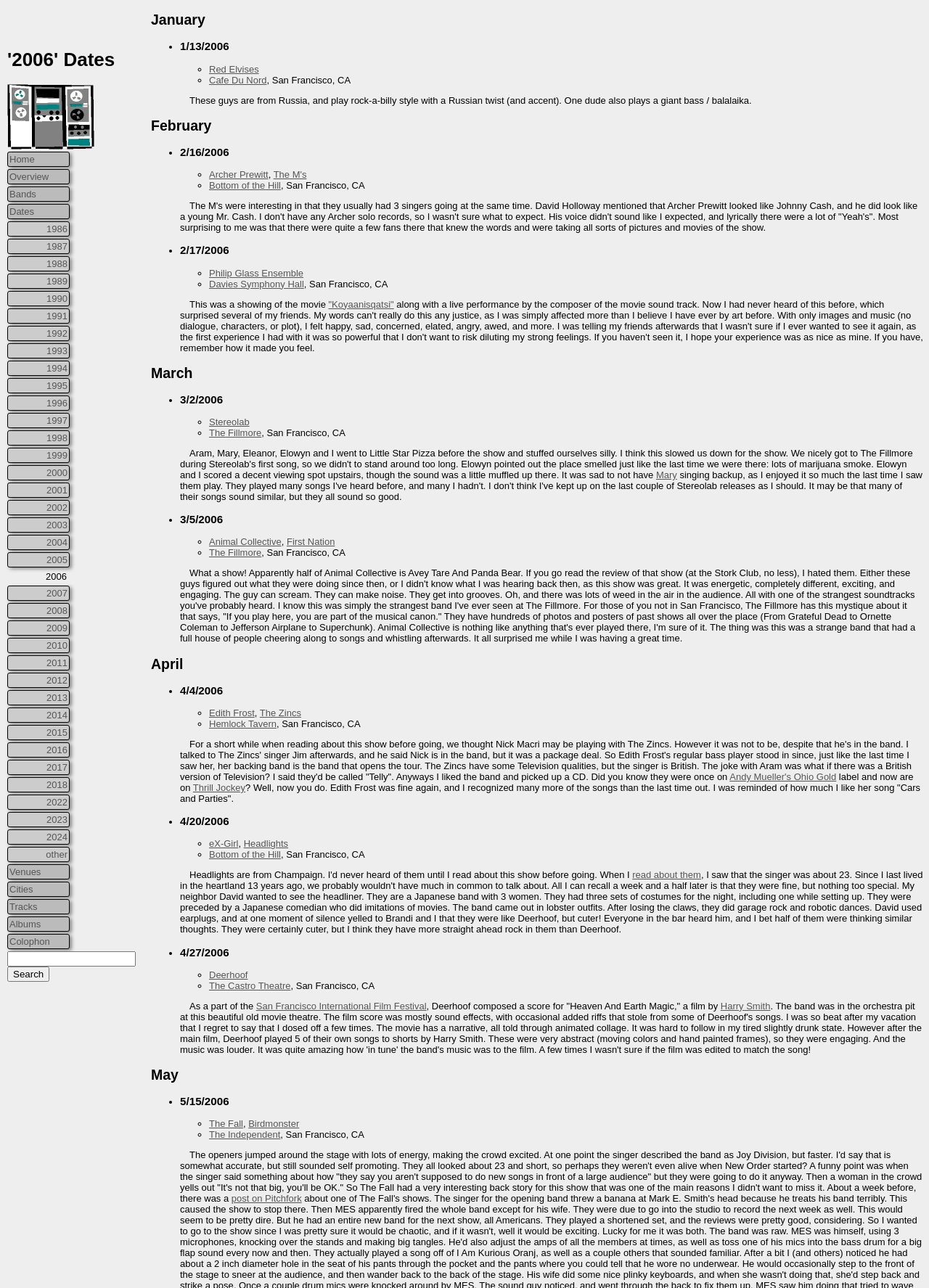Give a detailed account of the webpage, highlighting key information.

The webpage appears to be a calendar of events or dates, specifically for the year 2006. At the top, there is a heading that reads "'2006' Dates" followed by an image with the text "[Busy computing... for you!]" and a row of links to other pages, including "Home", "Overview", "Bands", "Dates", and others.

Below this, there is a list of links to specific years, ranging from 1986 to 2024, as well as an "other" option. Next to each year, there is a static text element displaying the year.

Further down, there are sections for each month of the year, starting with January. Each month is denoted by a heading, followed by a list of events or dates. Each event is marked with a list marker (either "•" or "◦") and includes a link to the event name, followed by the venue and location.

There are also static text elements that provide additional information about each event, such as a brief description of the performers or the event itself. These text elements are positioned below the corresponding event links.

The layout of the page is organized, with each section and event clearly separated and labeled. The use of headings, links, and list markers helps to create a clear hierarchy of information and makes it easy to navigate the page.